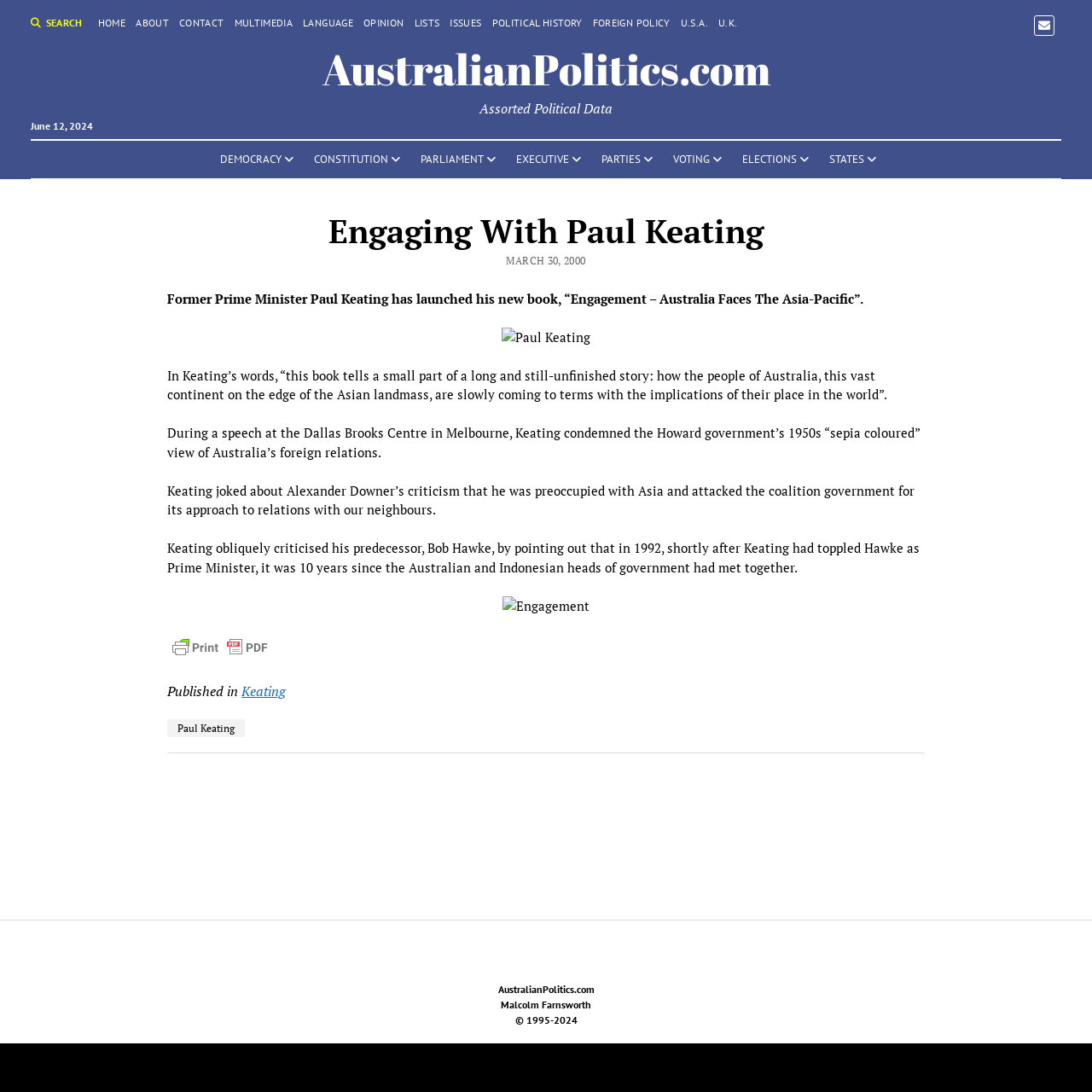What is the name of the person criticized by Paul Keating?
Craft a detailed and extensive response to the question.

The answer can be found in the article section of the webpage, where it is mentioned that Paul Keating joked about Alexander Downer's criticism that he was preoccupied with Asia.